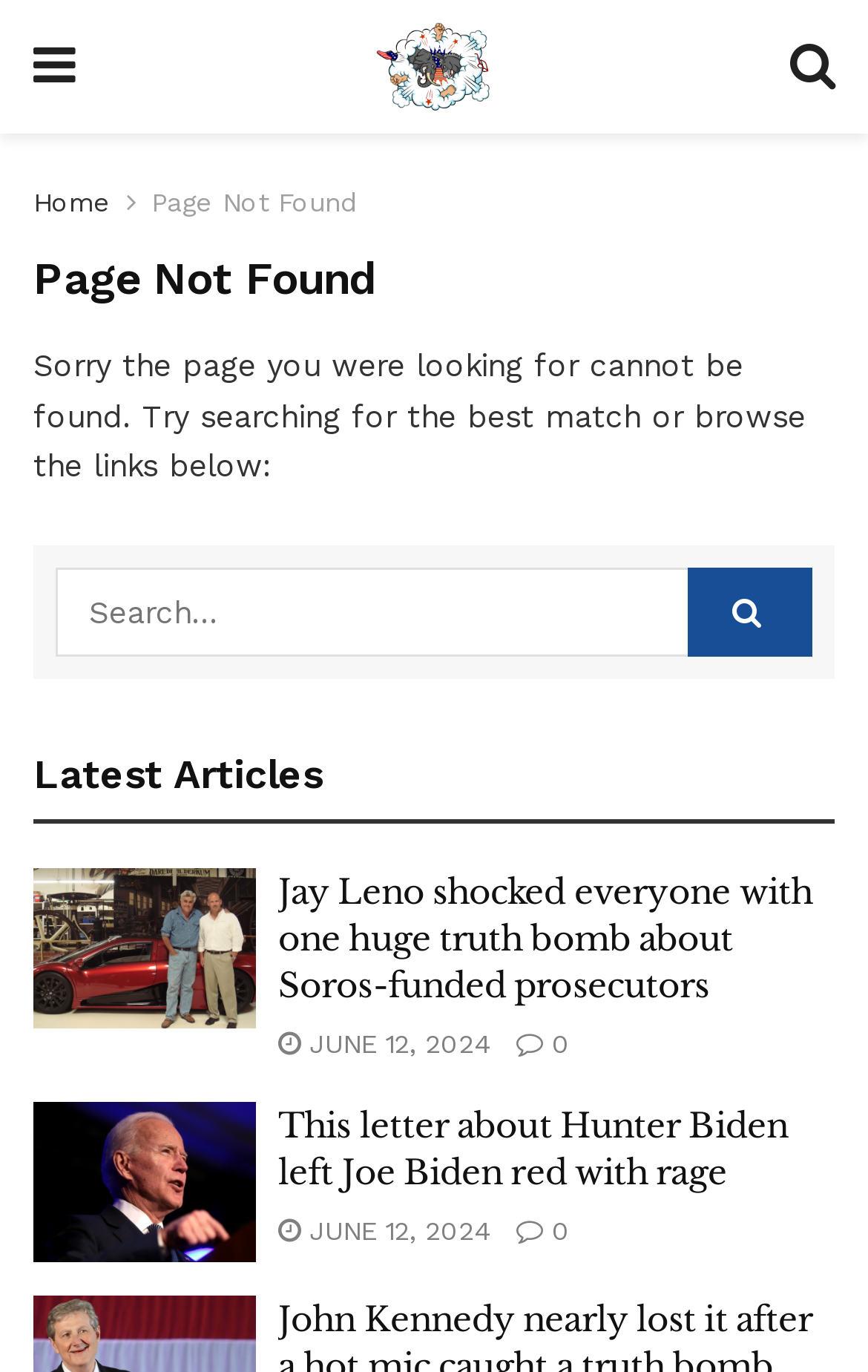Identify the bounding box coordinates of the element to click to follow this instruction: 'Search for a topic'. Ensure the coordinates are four float values between 0 and 1, provided as [left, top, right, bottom].

[0.064, 0.414, 0.936, 0.479]